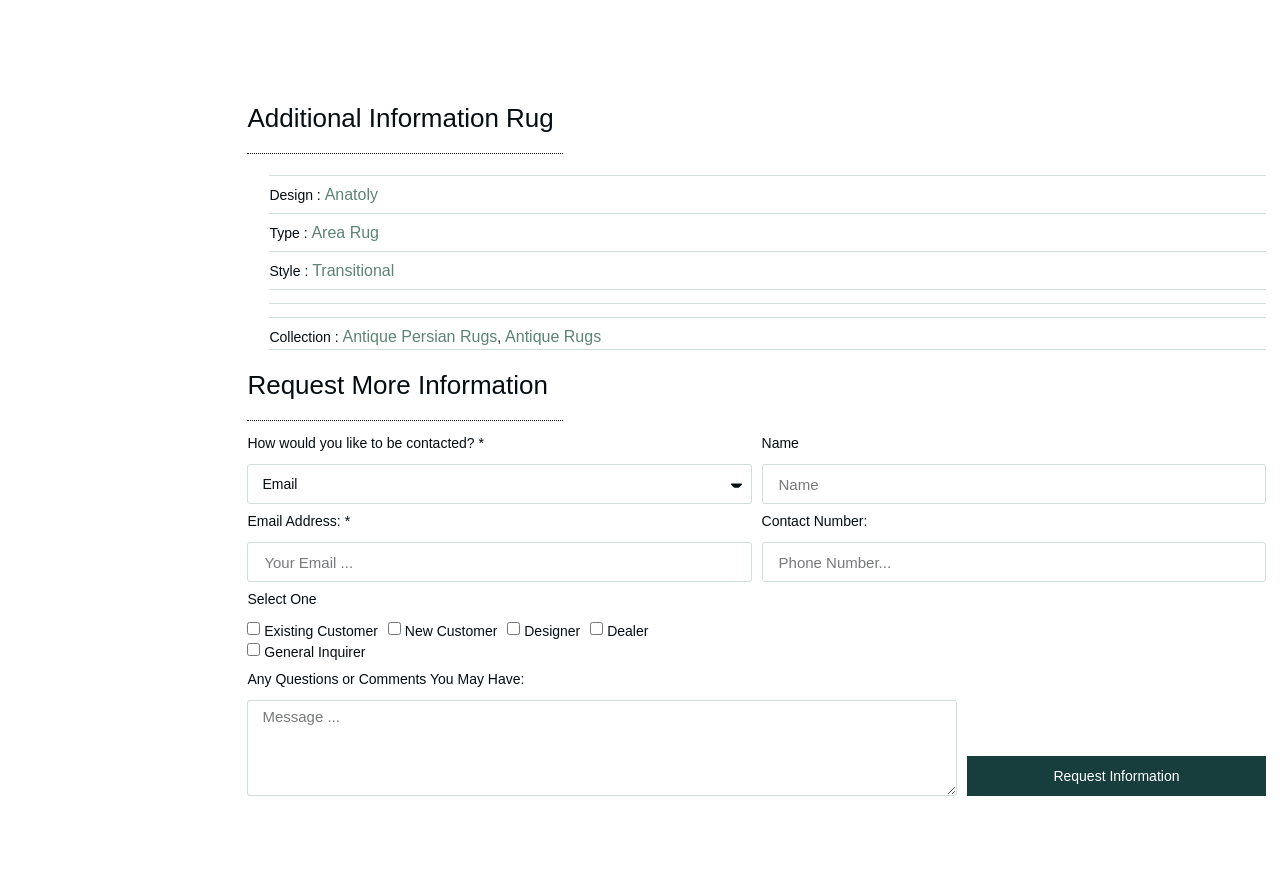From the element description Antique Rugs, predict the bounding box coordinates of the UI element. The coordinates must be specified in the format (top-left x, top-left y, bottom-right x, bottom-right y) and should be within the 0 to 1 range.

[0.395, 0.367, 0.47, 0.394]